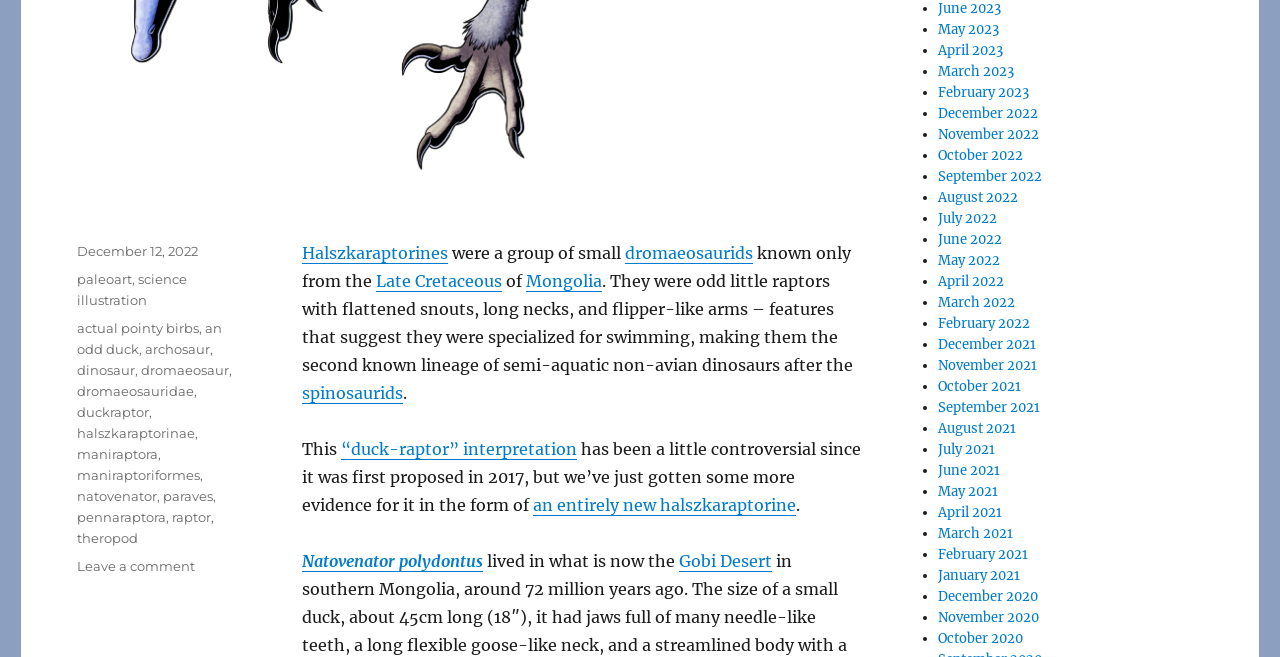Please find the bounding box coordinates of the element's region to be clicked to carry out this instruction: "Read the article posted on December 12, 2022".

[0.06, 0.37, 0.155, 0.394]